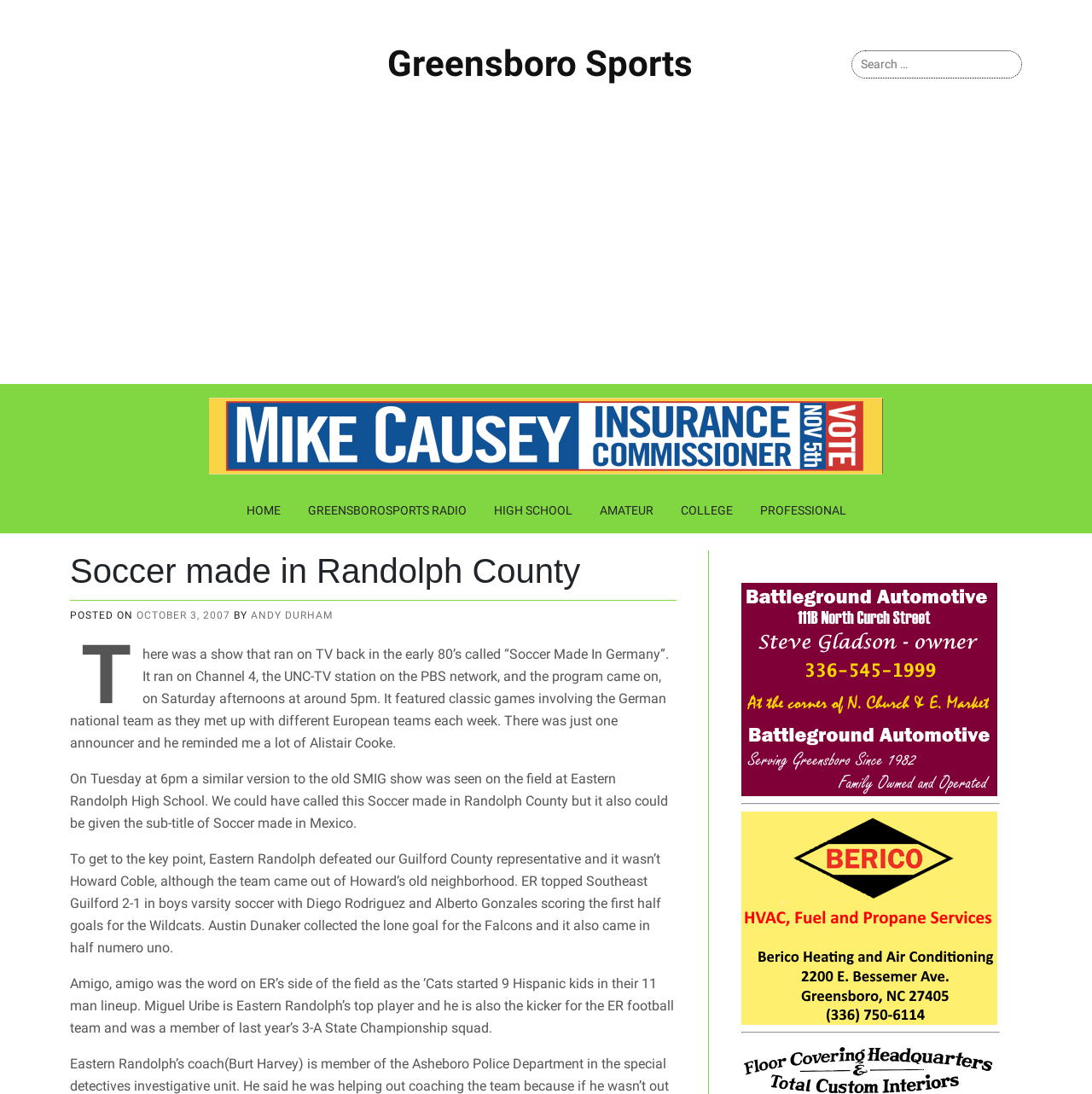Please locate the UI element described by "October 3, 2007October 3, 2007" and provide its bounding box coordinates.

[0.125, 0.557, 0.211, 0.568]